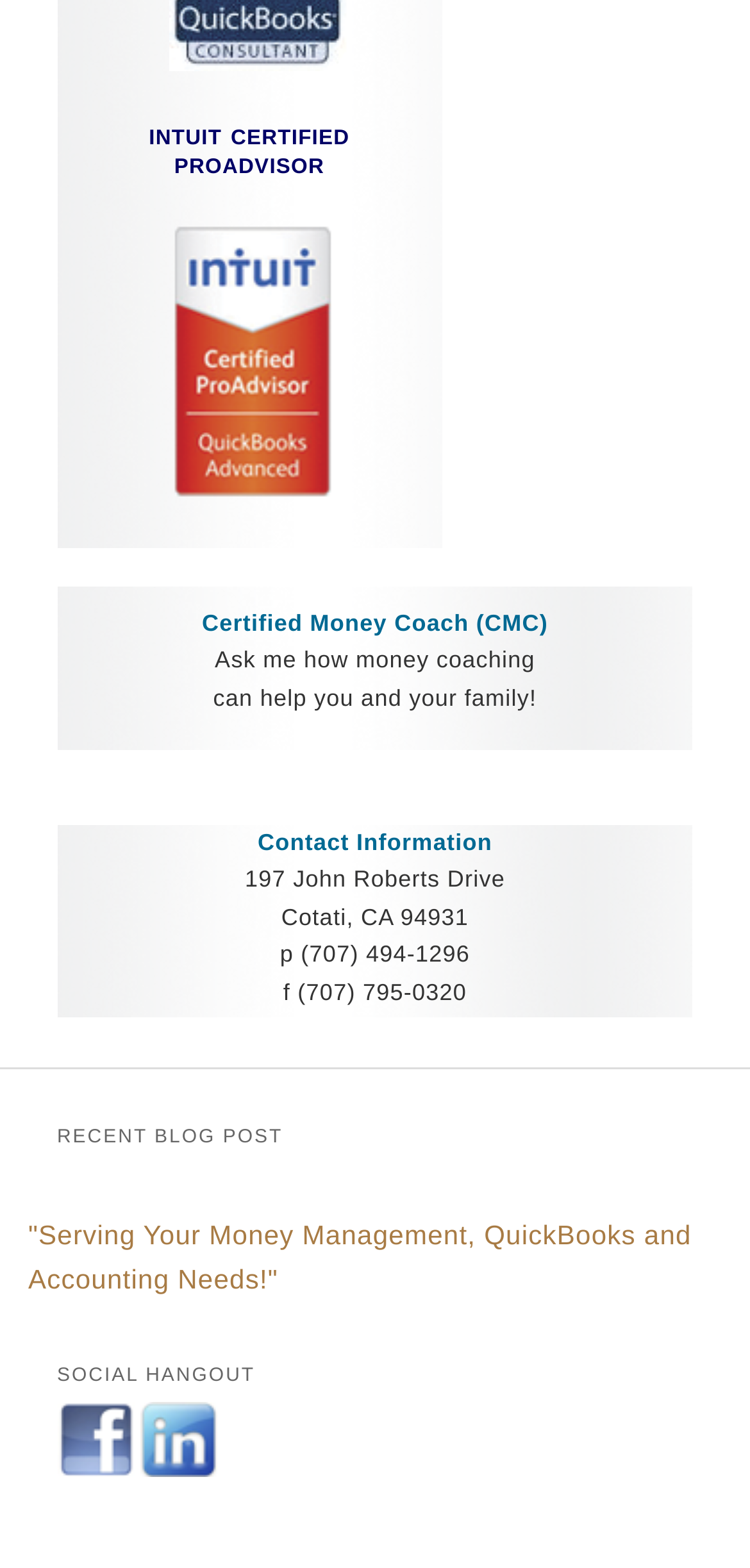Identify the bounding box for the element characterized by the following description: "alt="Symba Services Roberta Holleman" name="facebook"".

[0.076, 0.929, 0.179, 0.946]